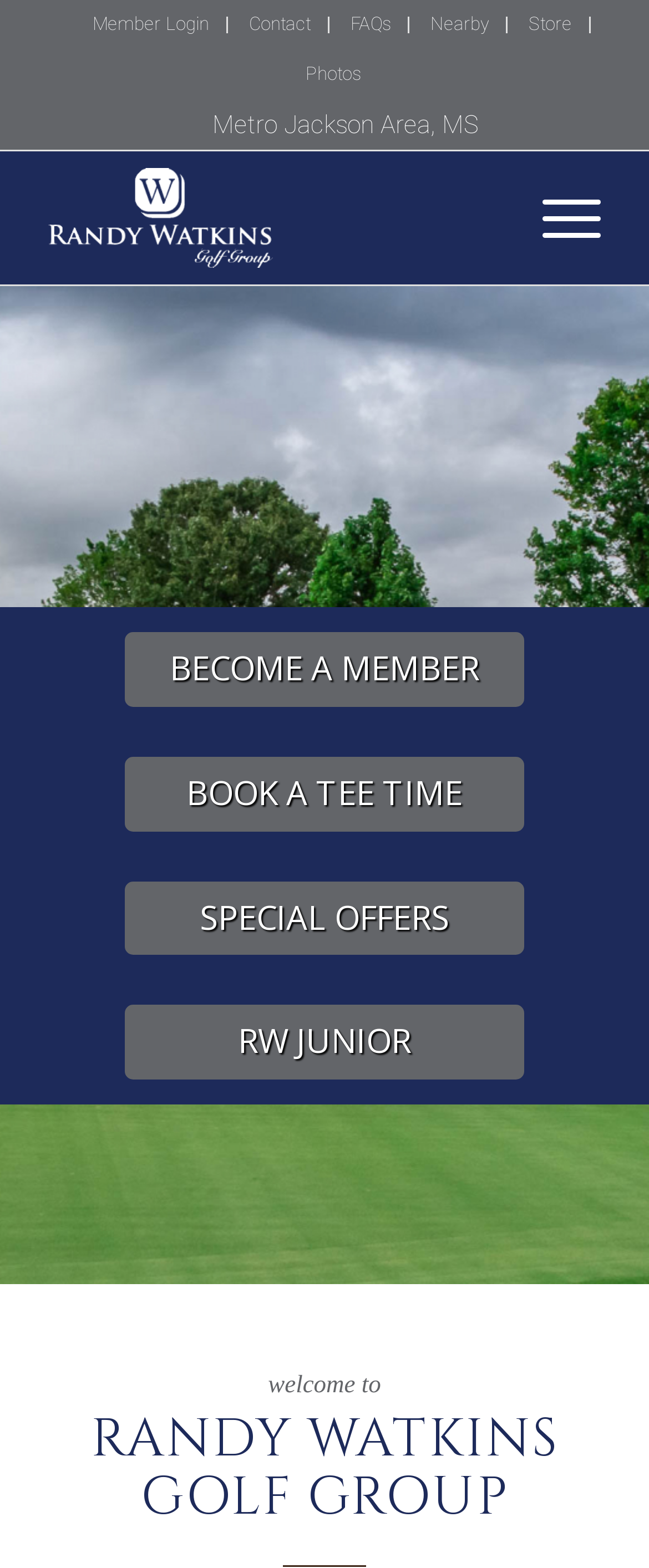Identify the title of the webpage and provide its text content.

RANDY WATKINS GOLF GROUP